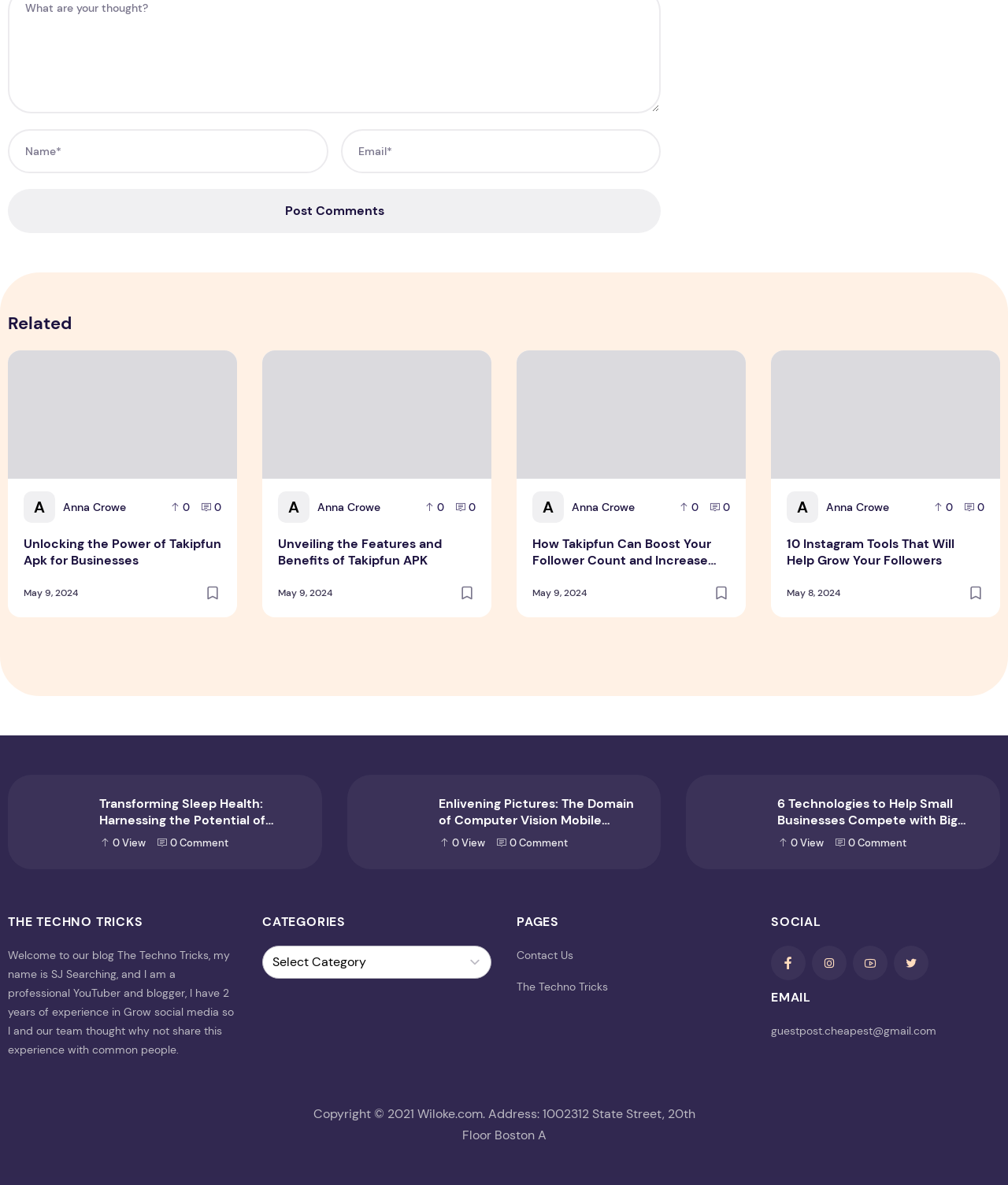What is the name of the blogger?
Provide a detailed answer to the question, using the image to inform your response.

I found the answer by reading the text under the heading 'THE TECHNO TRICKS', which introduces the blogger as SJ Searching, a professional YouTuber and blogger.